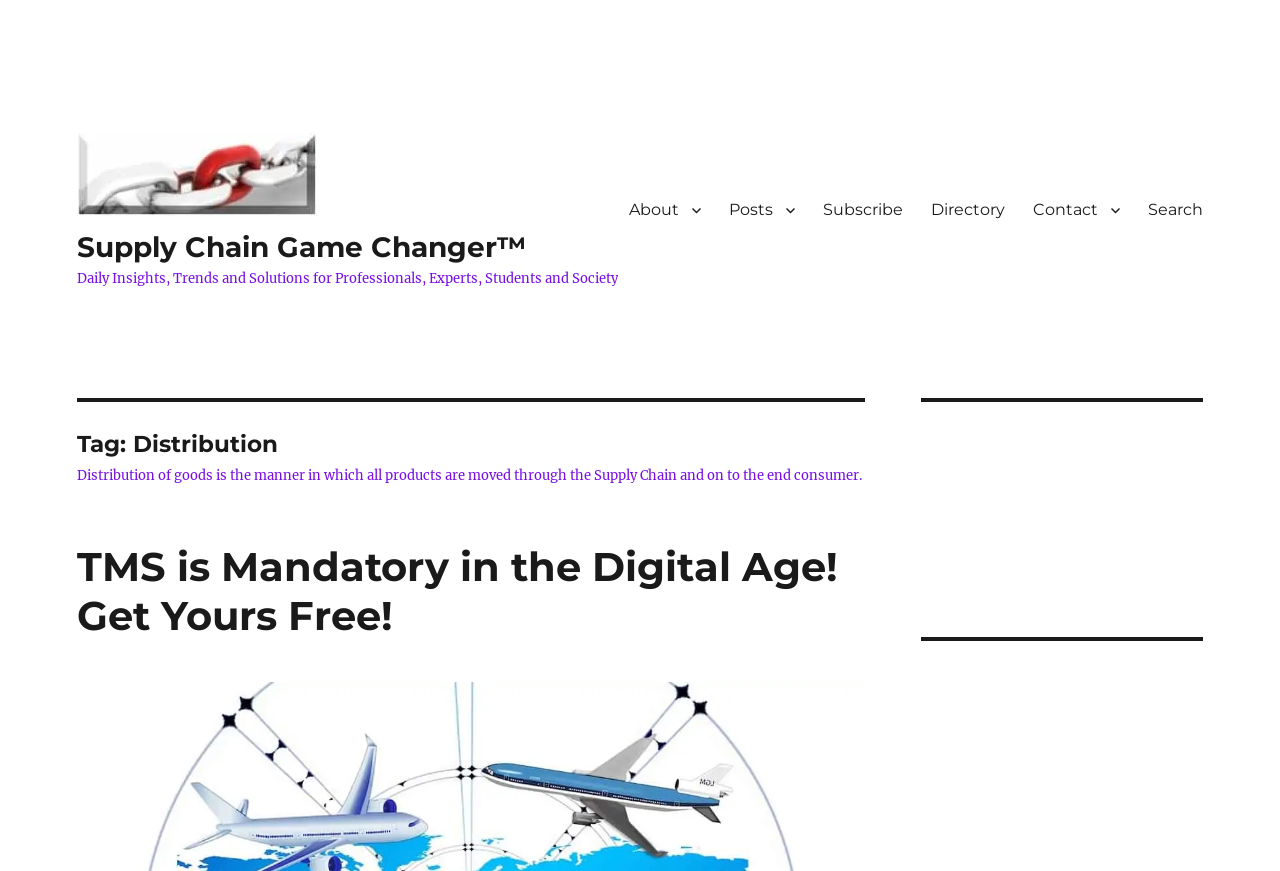Please locate the bounding box coordinates of the element that should be clicked to complete the given instruction: "Click on the 'About' link".

[0.48, 0.216, 0.558, 0.265]